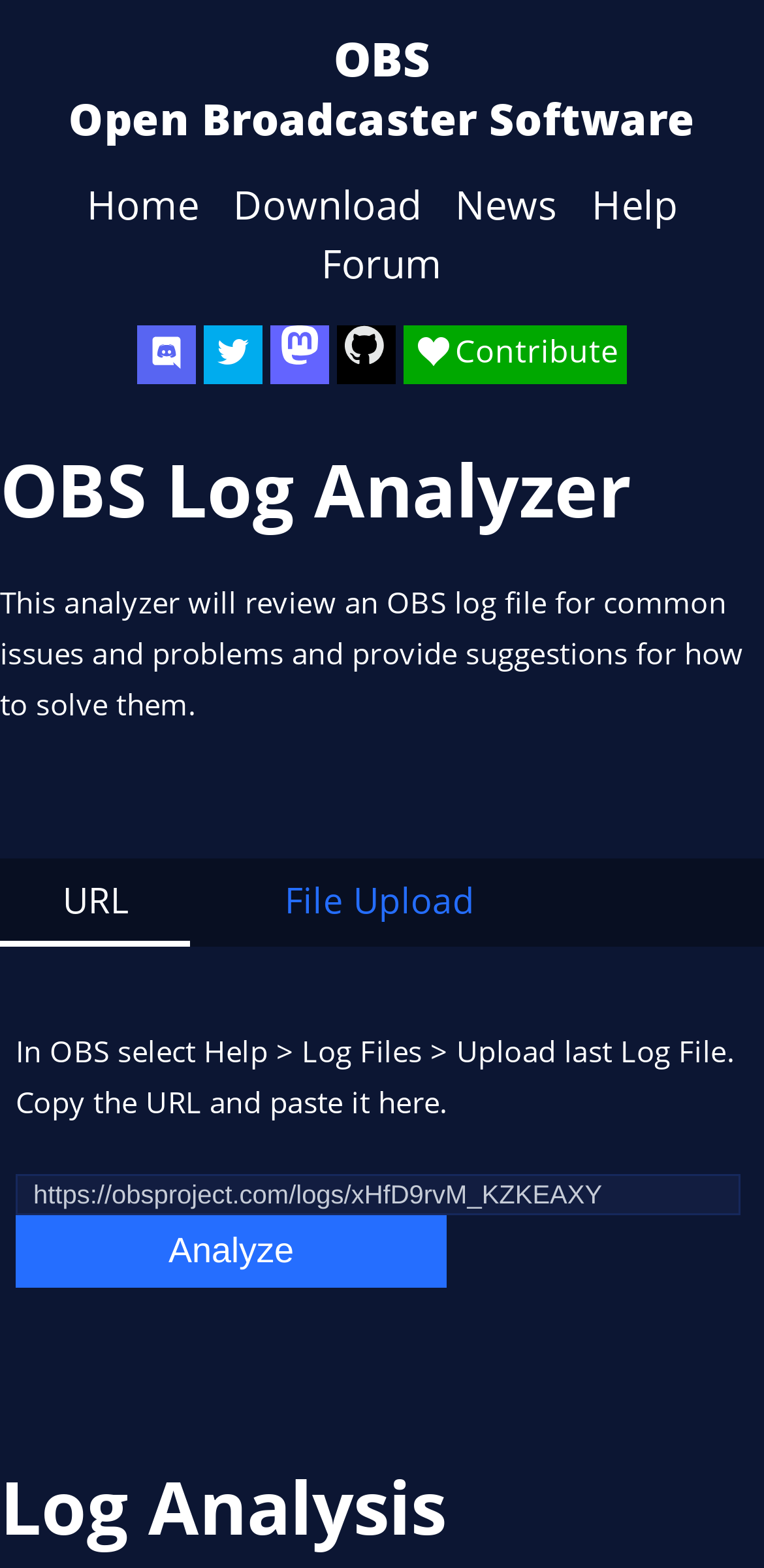Refer to the image and provide a thorough answer to this question:
What is the button below the log URL input field?

The button is labeled 'Analyze' and is located below the textbox where users can enter an OBS log URL, suggesting that it initiates the log analysis process.